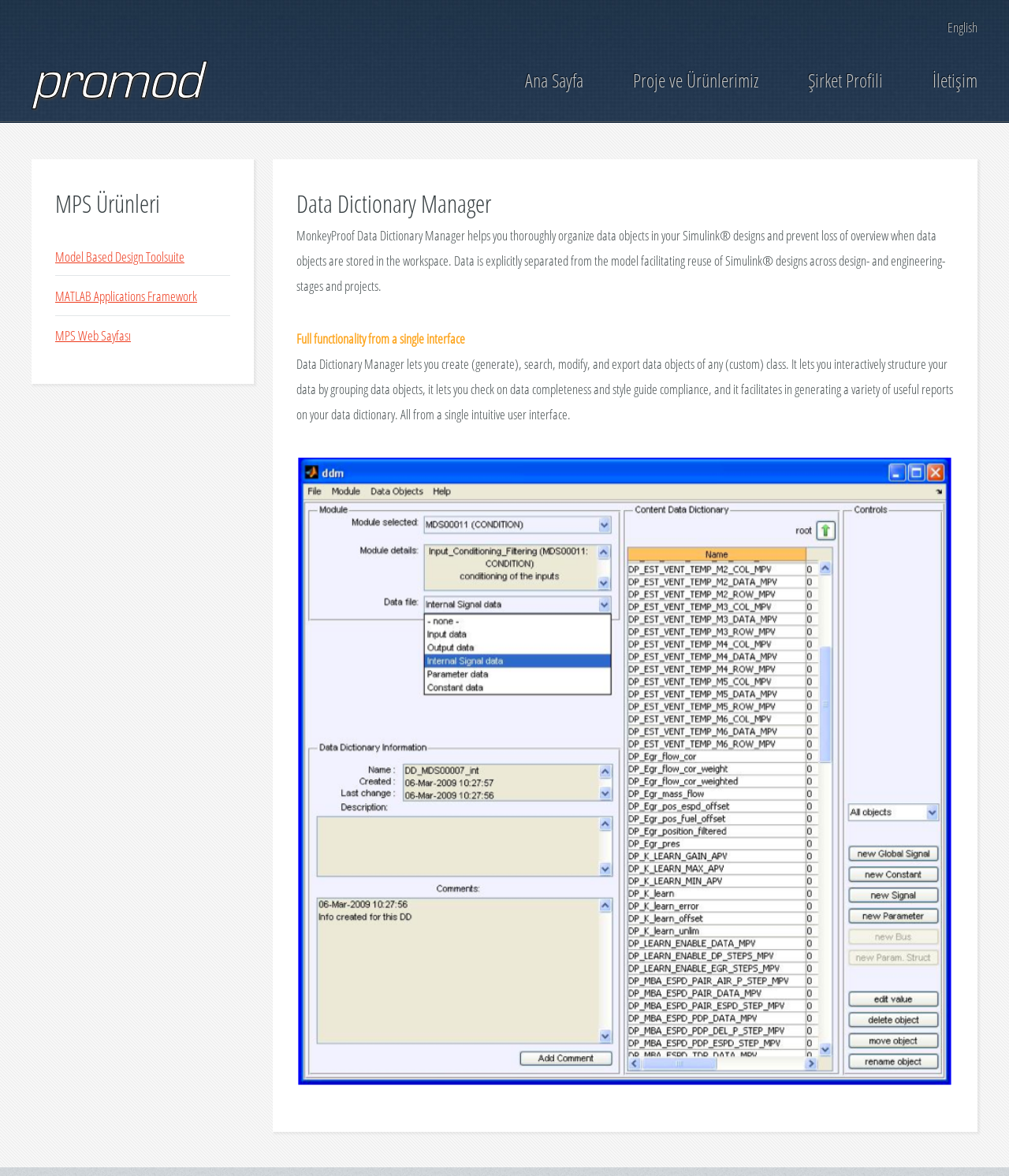Please identify the bounding box coordinates of the element I need to click to follow this instruction: "explore Proje ve Ürünlerimiz".

[0.627, 0.056, 0.752, 0.078]